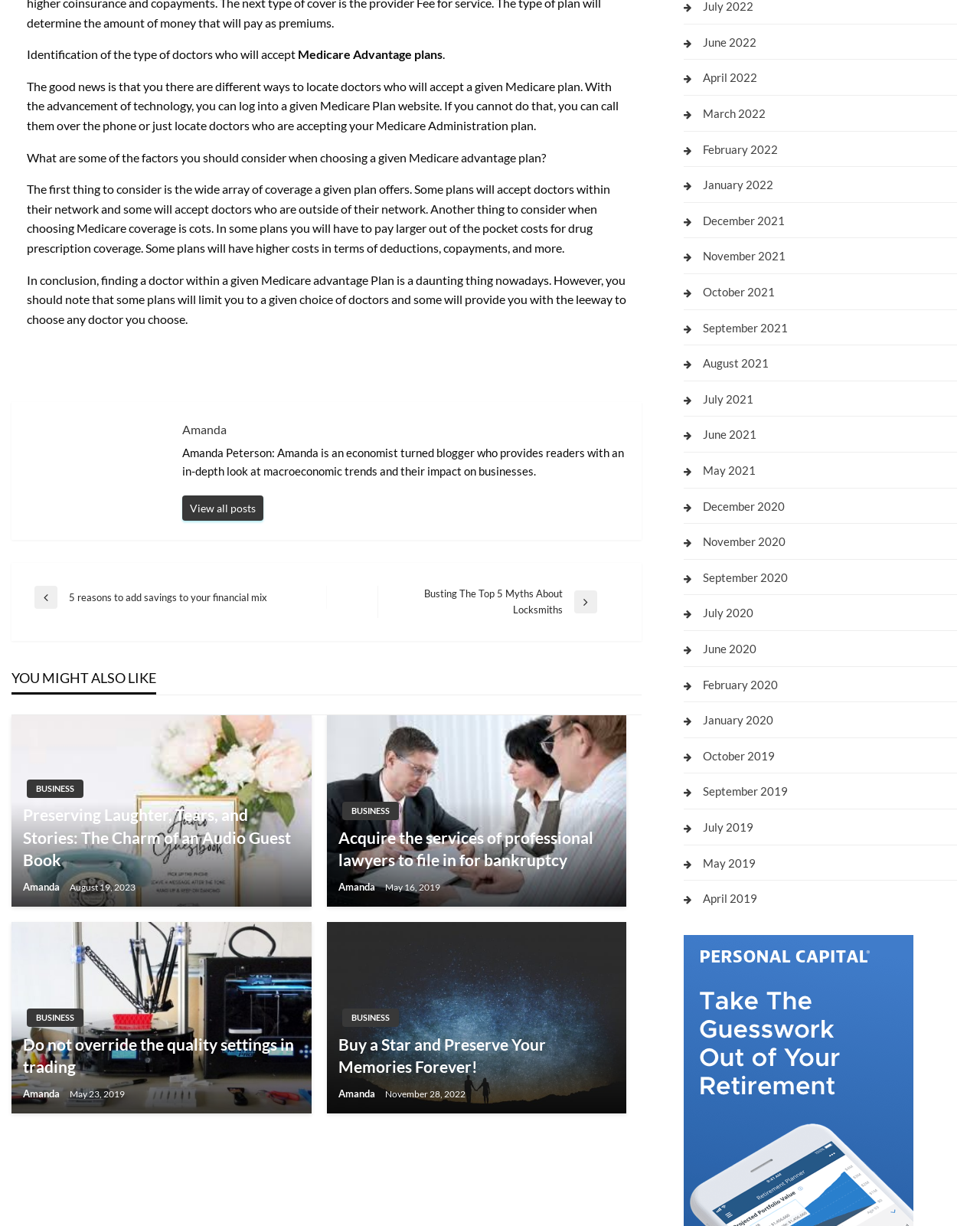What are some factors to consider when choosing a Medicare Advantage plan?
Based on the image, provide your answer in one word or phrase.

Coverage and costs